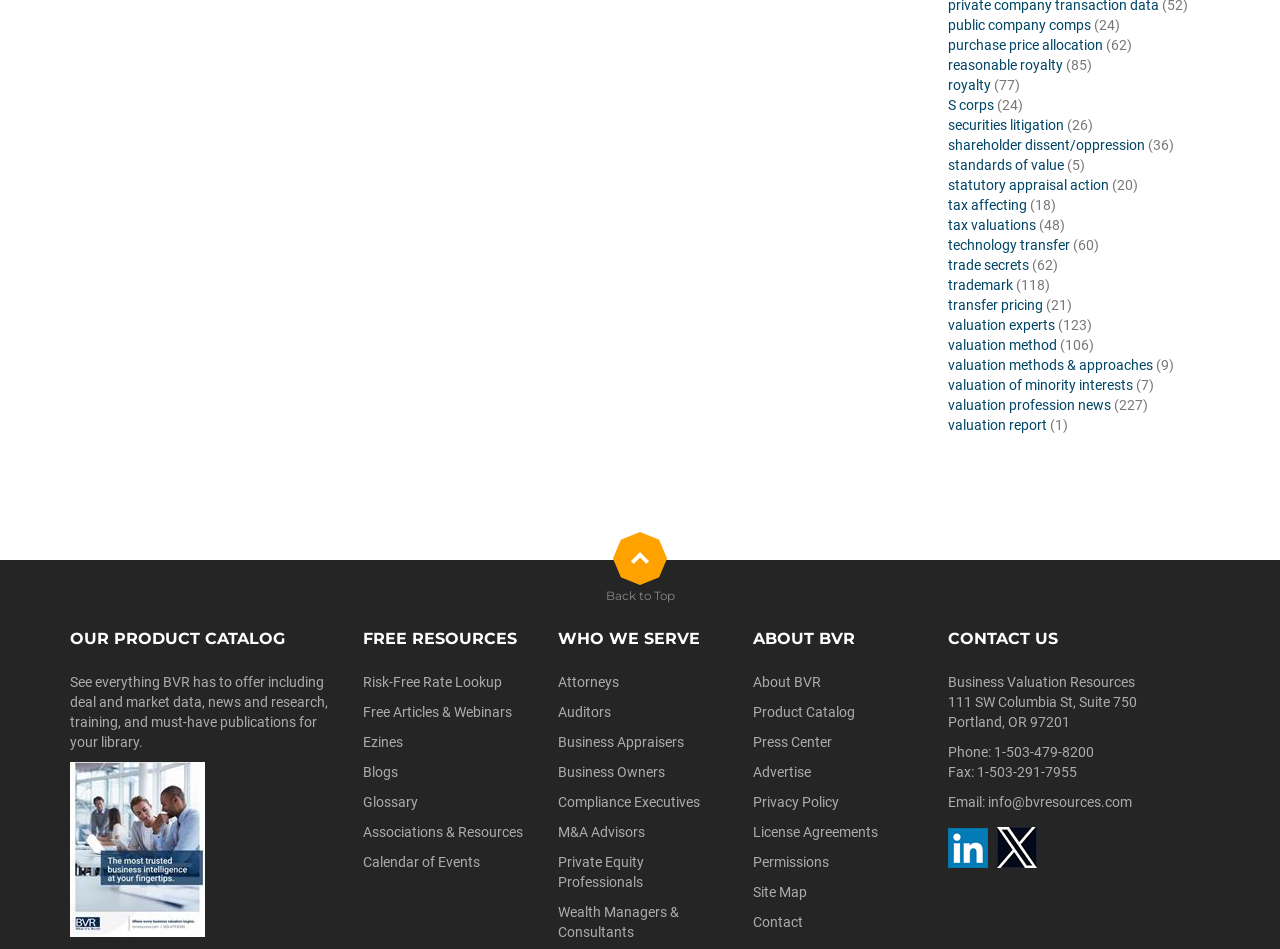Answer the following query concisely with a single word or phrase:
What is the phone number of the company?

1-503-479-8200